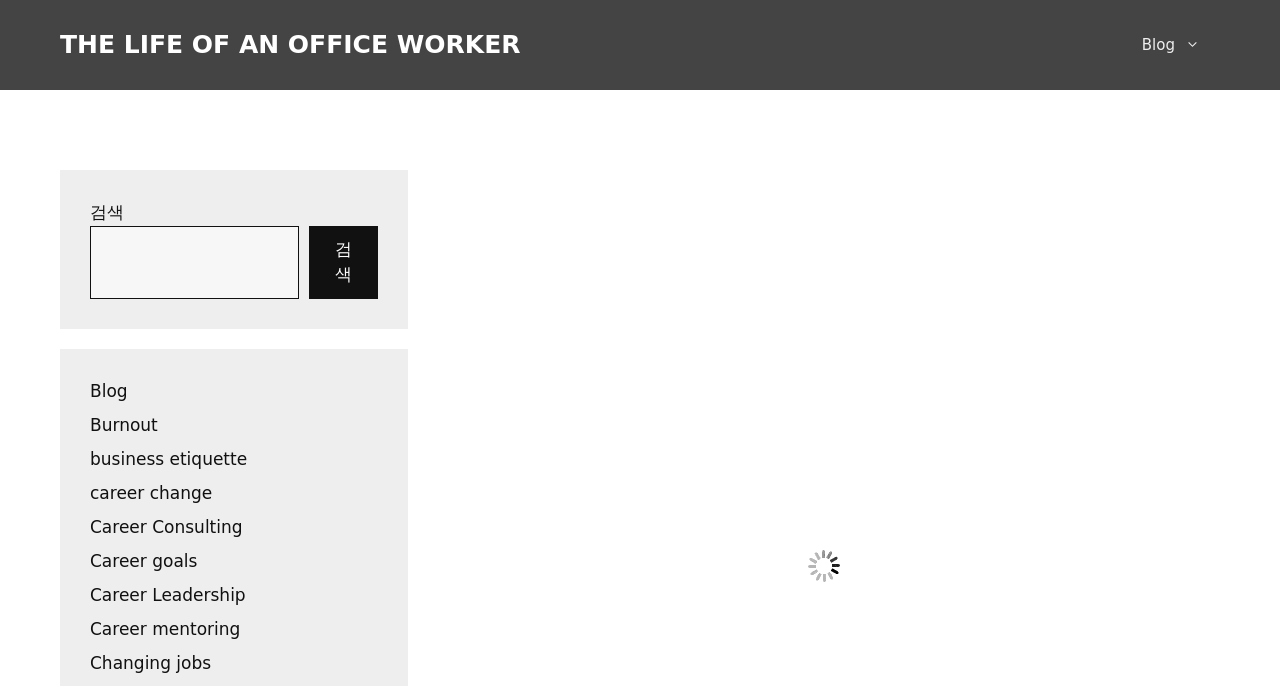Provide a short, one-word or phrase answer to the question below:
How many links are there in the complementary section?

9